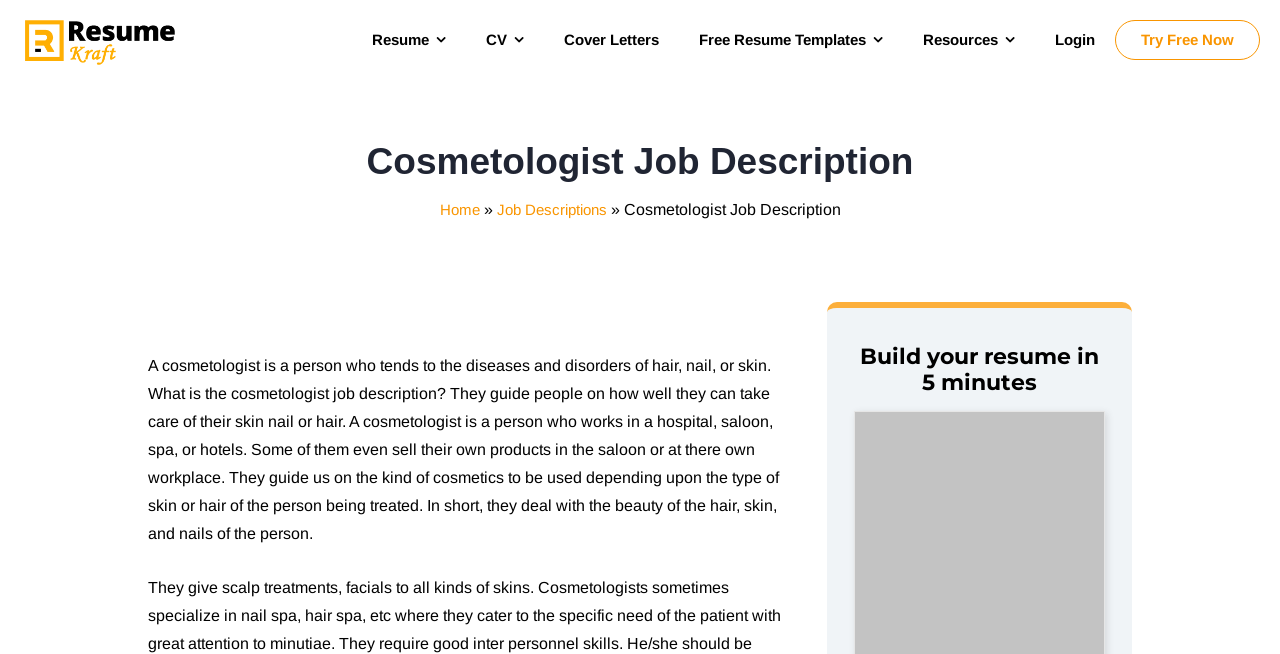Determine the bounding box coordinates for the area you should click to complete the following instruction: "Read the 'Build your resume in 5 minutes' section".

[0.667, 0.526, 0.863, 0.606]